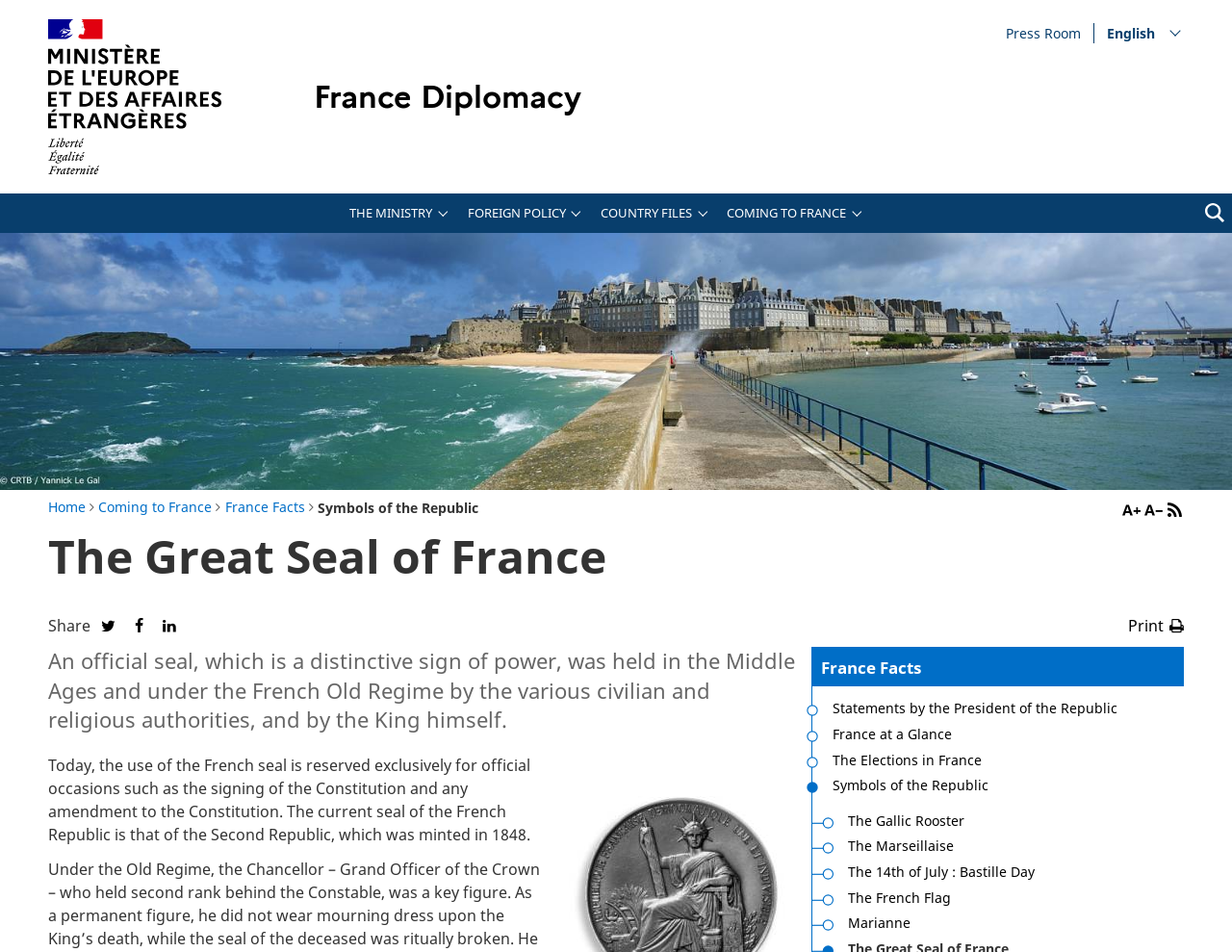Examine the image and give a thorough answer to the following question:
What is the Great Seal of France used for?

According to the webpage, the Great Seal of France is used during official occasions such as the signing of the Constitution and any amendments to it.